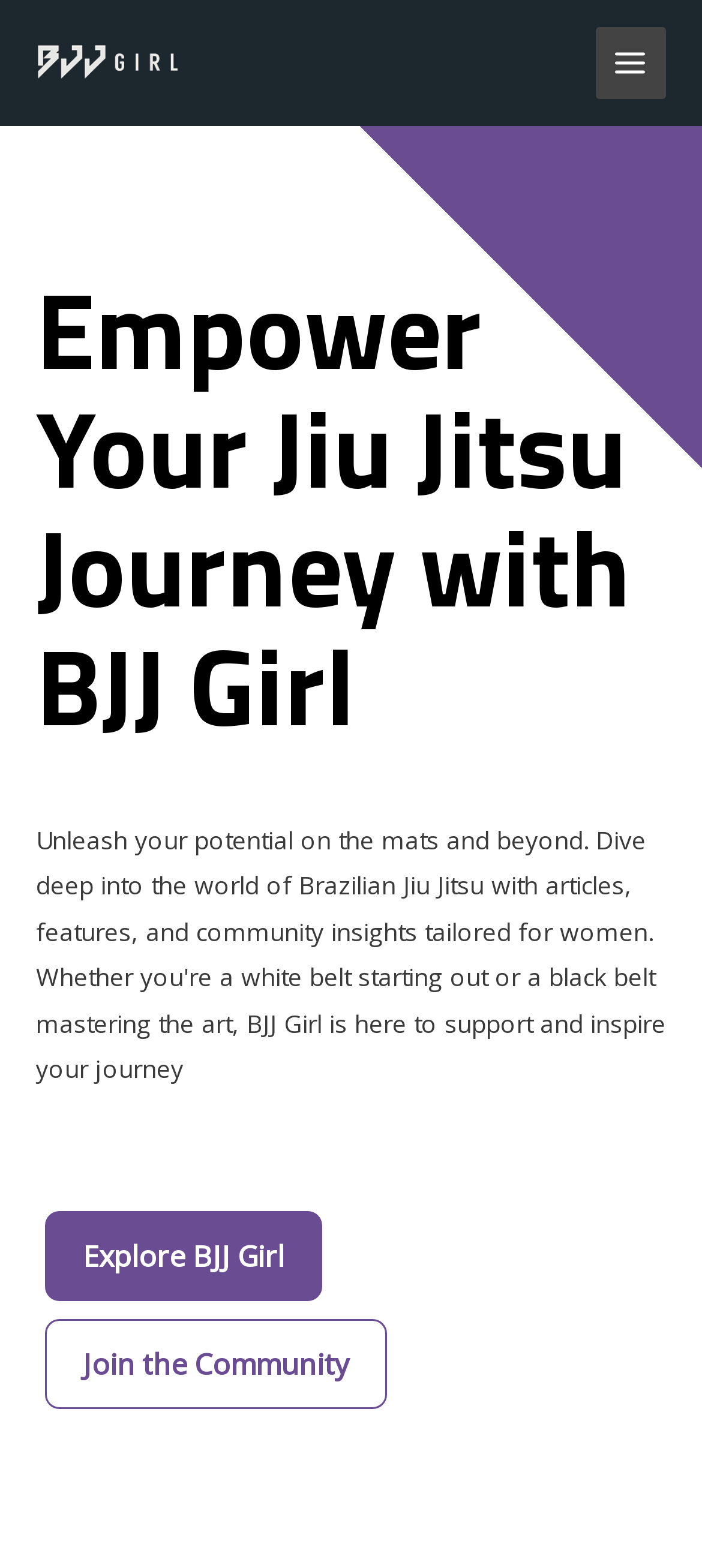Locate the bounding box of the UI element defined by this description: "Main Menu". The coordinates should be given as four float numbers between 0 and 1, formatted as [left, top, right, bottom].

[0.848, 0.018, 0.949, 0.063]